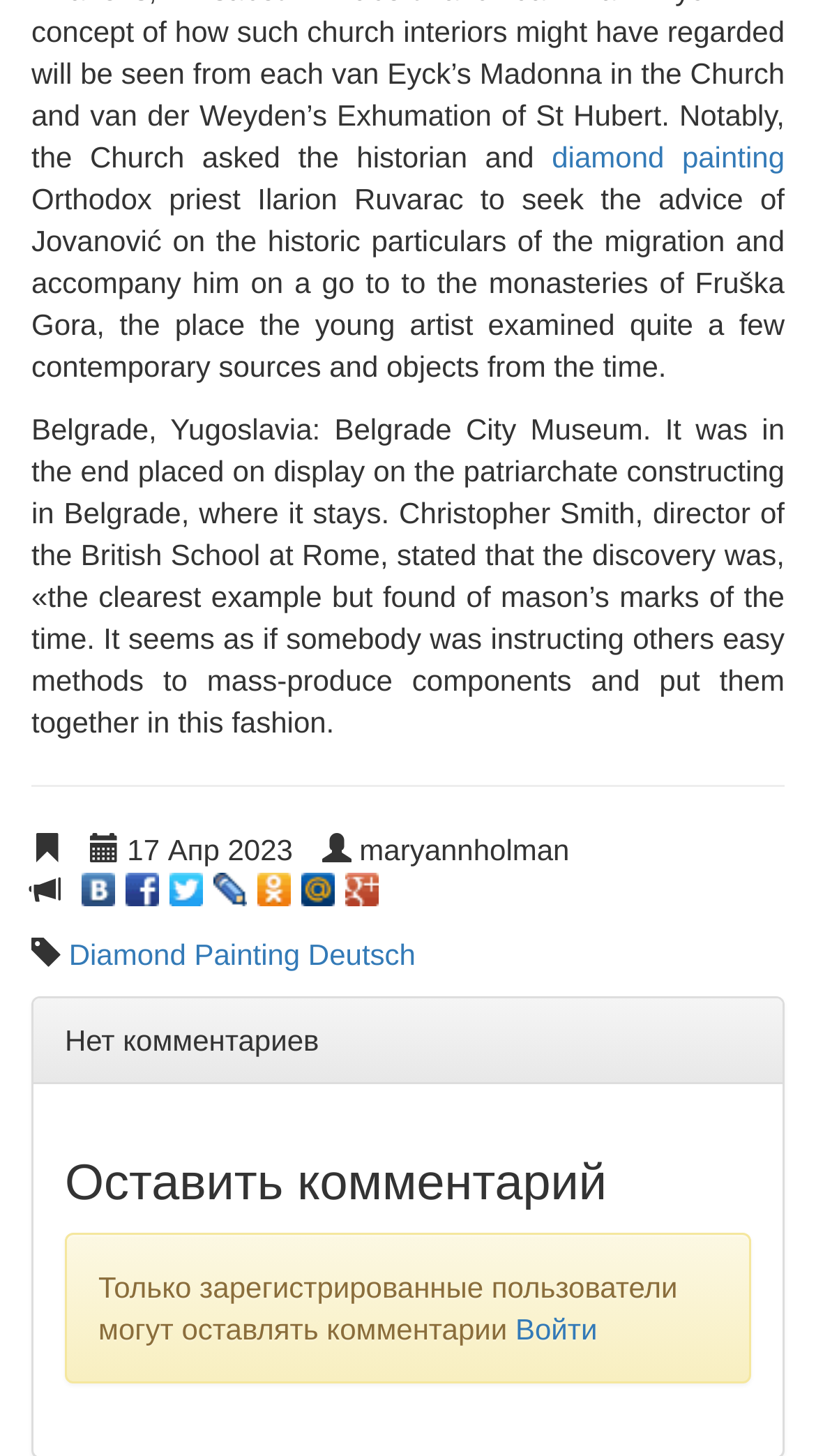Please find and report the bounding box coordinates of the element to click in order to perform the following action: "view the 'Diamond Painting Deutsch' page". The coordinates should be expressed as four float numbers between 0 and 1, in the format [left, top, right, bottom].

[0.084, 0.644, 0.509, 0.667]